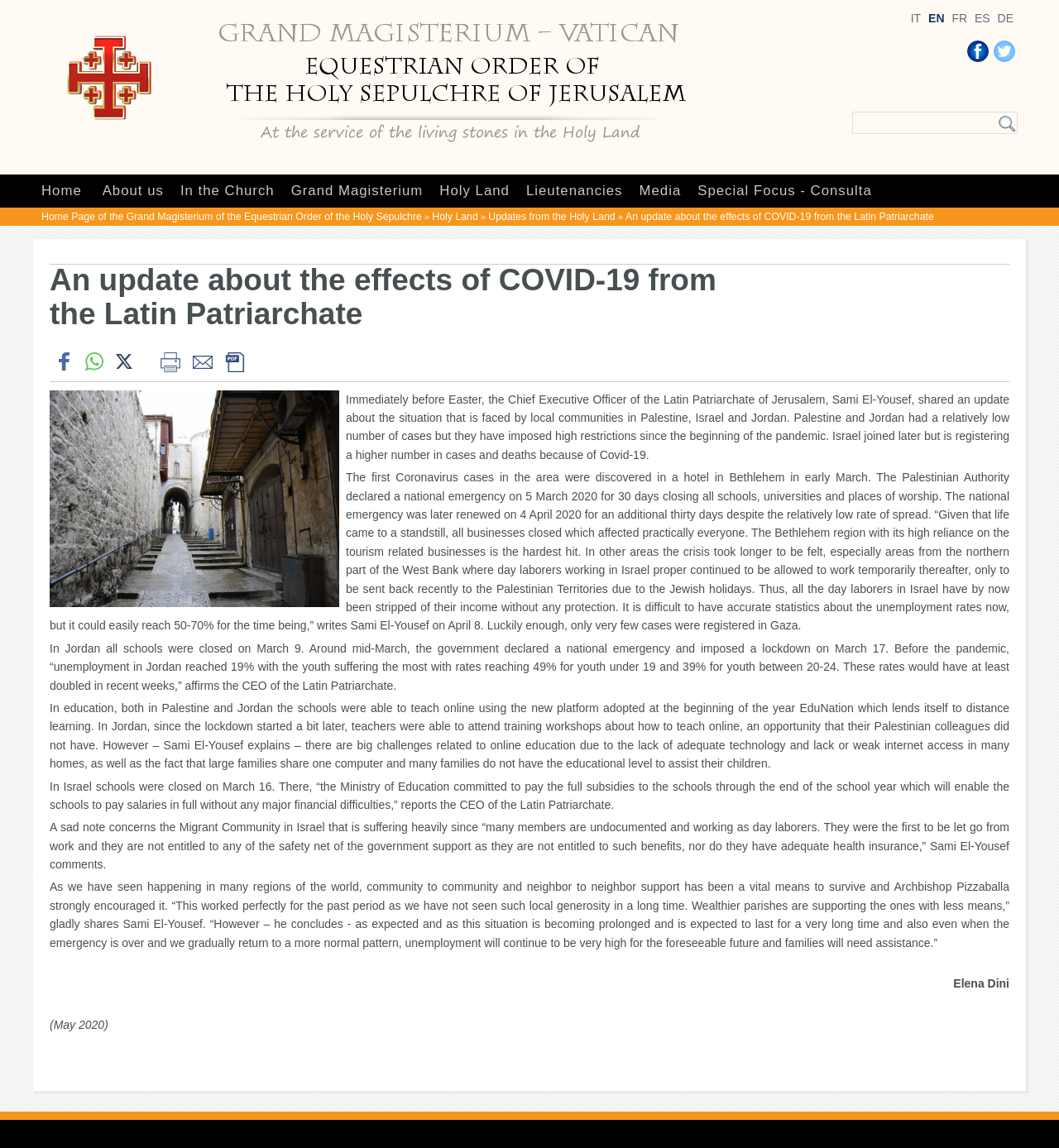What is the name of the social media platform represented by the image with the bounding box coordinates [0.048, 0.299, 0.073, 0.33]?
Answer the question with a single word or phrase, referring to the image.

Facebook